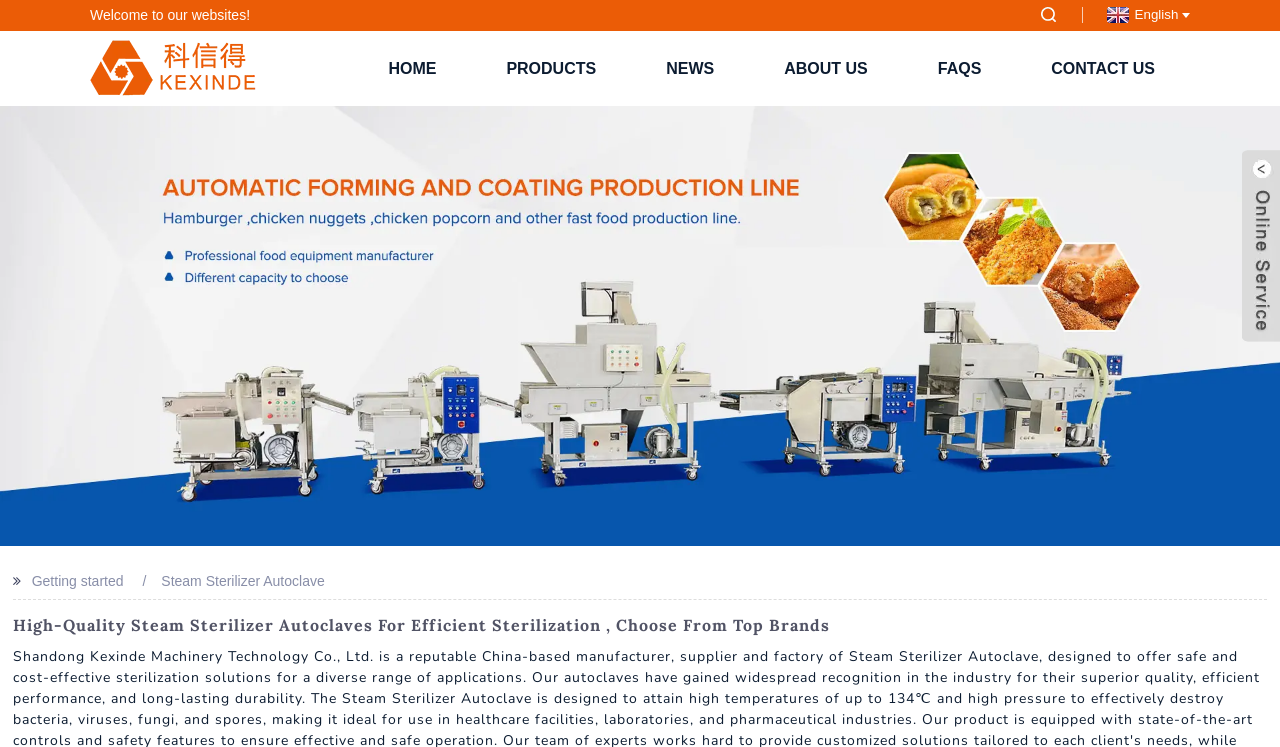Given the description of the UI element: "Home", predict the bounding box coordinates in the form of [left, top, right, bottom], with each value being a float between 0 and 1.

[0.276, 0.062, 0.368, 0.122]